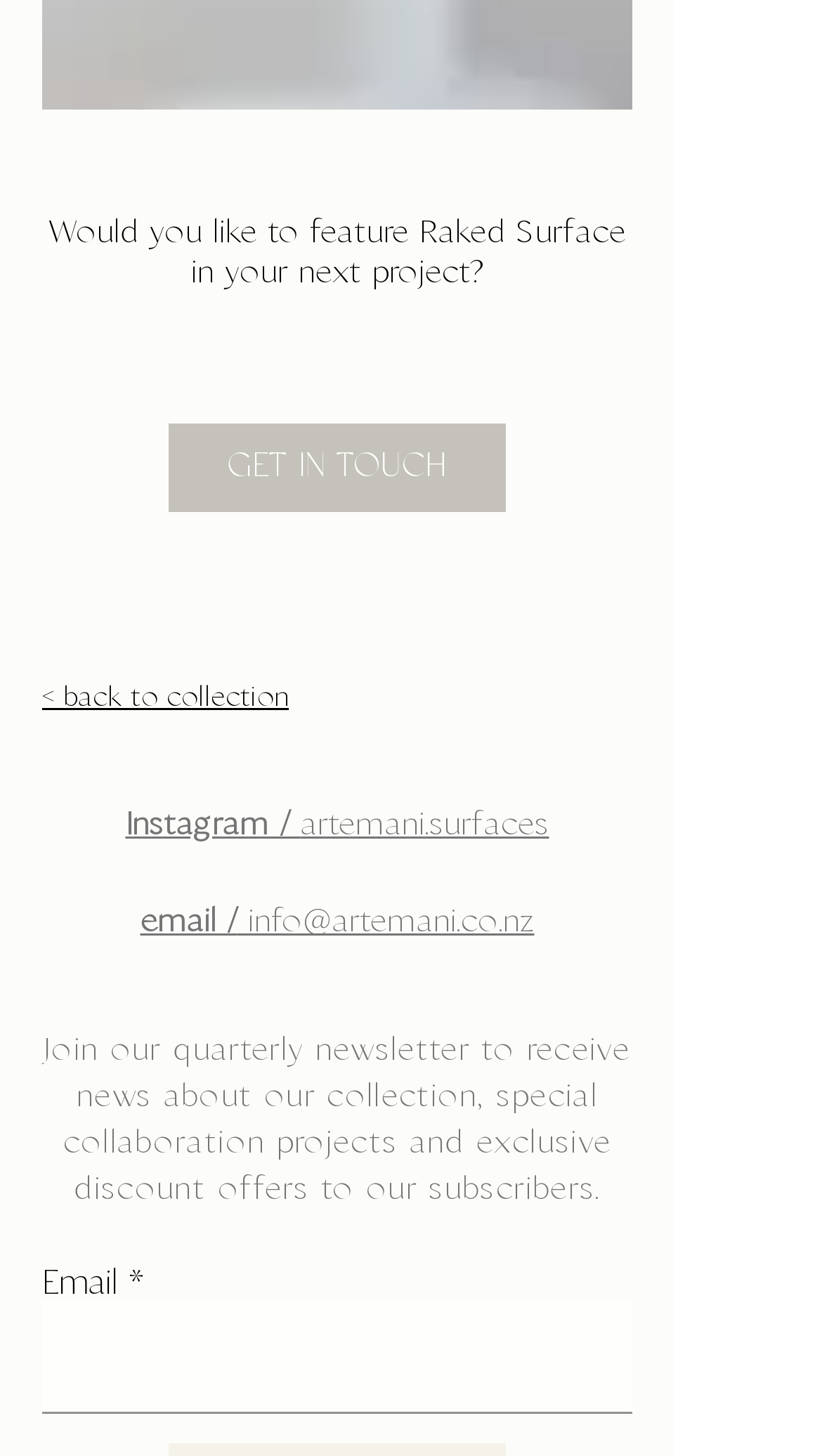What is the purpose of the 'GET IN TOUCH' link?
Refer to the image and answer the question using a single word or phrase.

Contact